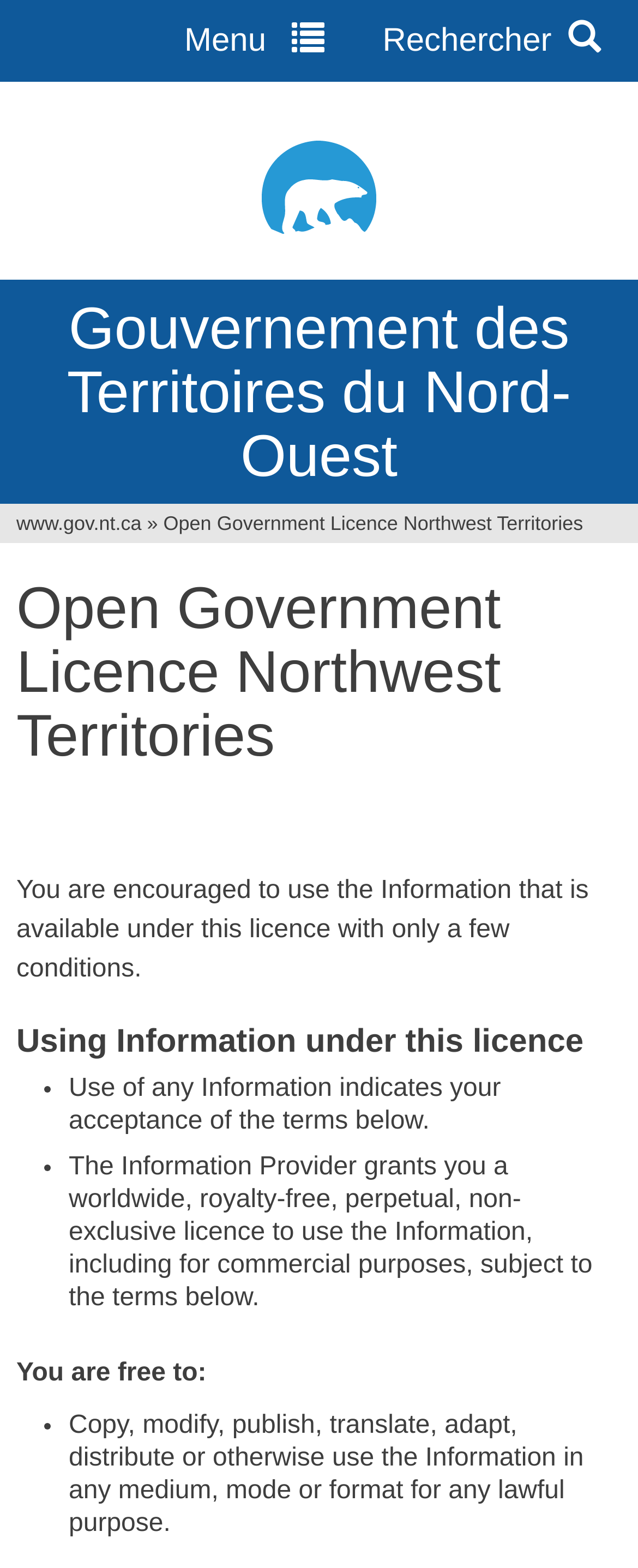What is granted by the Information Provider?
Based on the image, please offer an in-depth response to the question.

The Information Provider grants a licence which is described in the StaticText element 'The Information Provider grants you a worldwide, royalty-free, perpetual, non-exclusive licence to use the Information, including for commercial purposes, subject to the terms below.' which is a child of the heading element 'Using Information under this licence'.